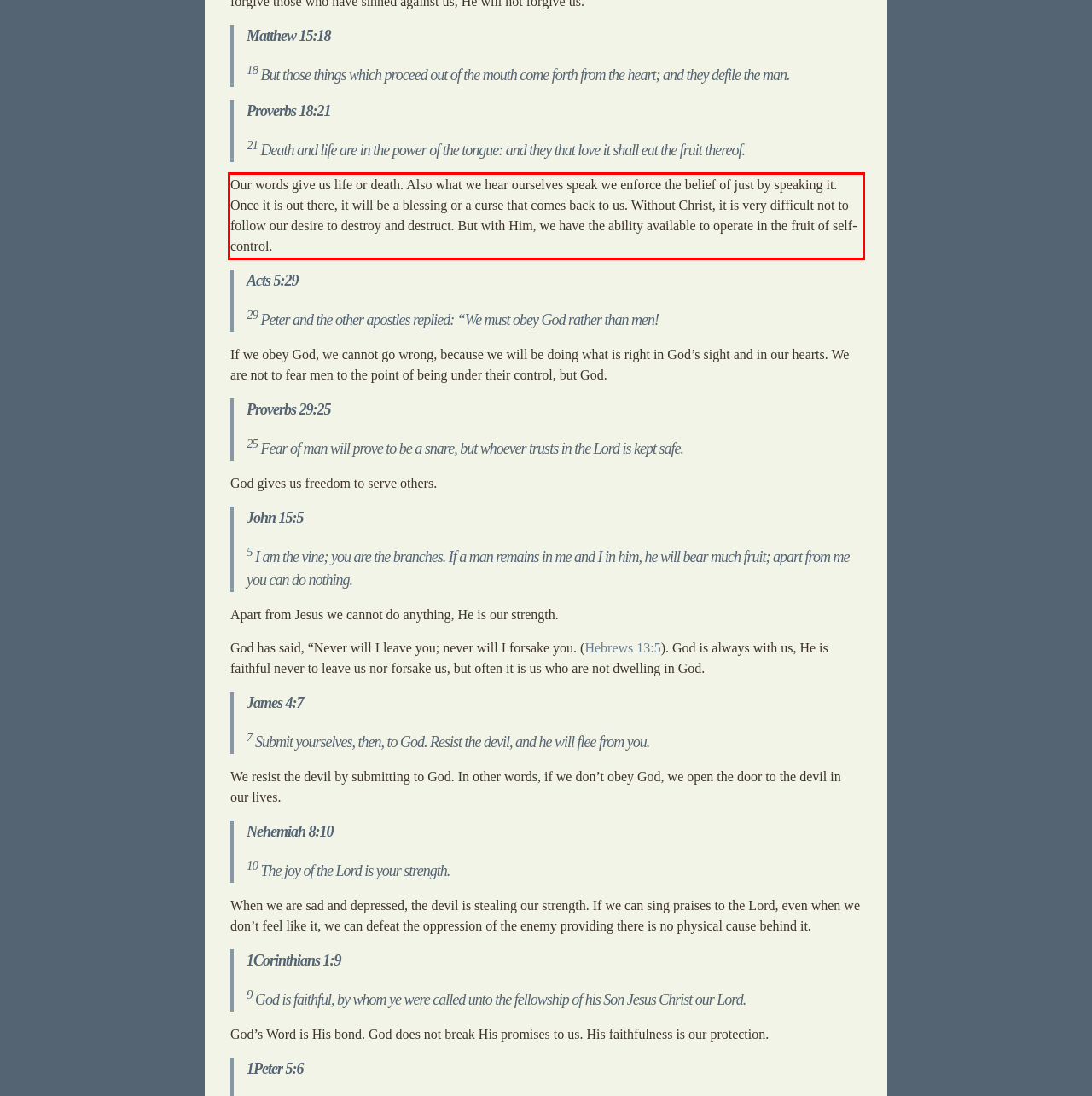Using the provided webpage screenshot, recognize the text content in the area marked by the red bounding box.

Our words give us life or death. Also what we hear ourselves speak we enforce the belief of just by speaking it. Once it is out there, it will be a blessing or a curse that comes back to us. Without Christ, it is very difficult not to follow our desire to destroy and destruct. But with Him, we have the ability available to operate in the fruit of self-control.